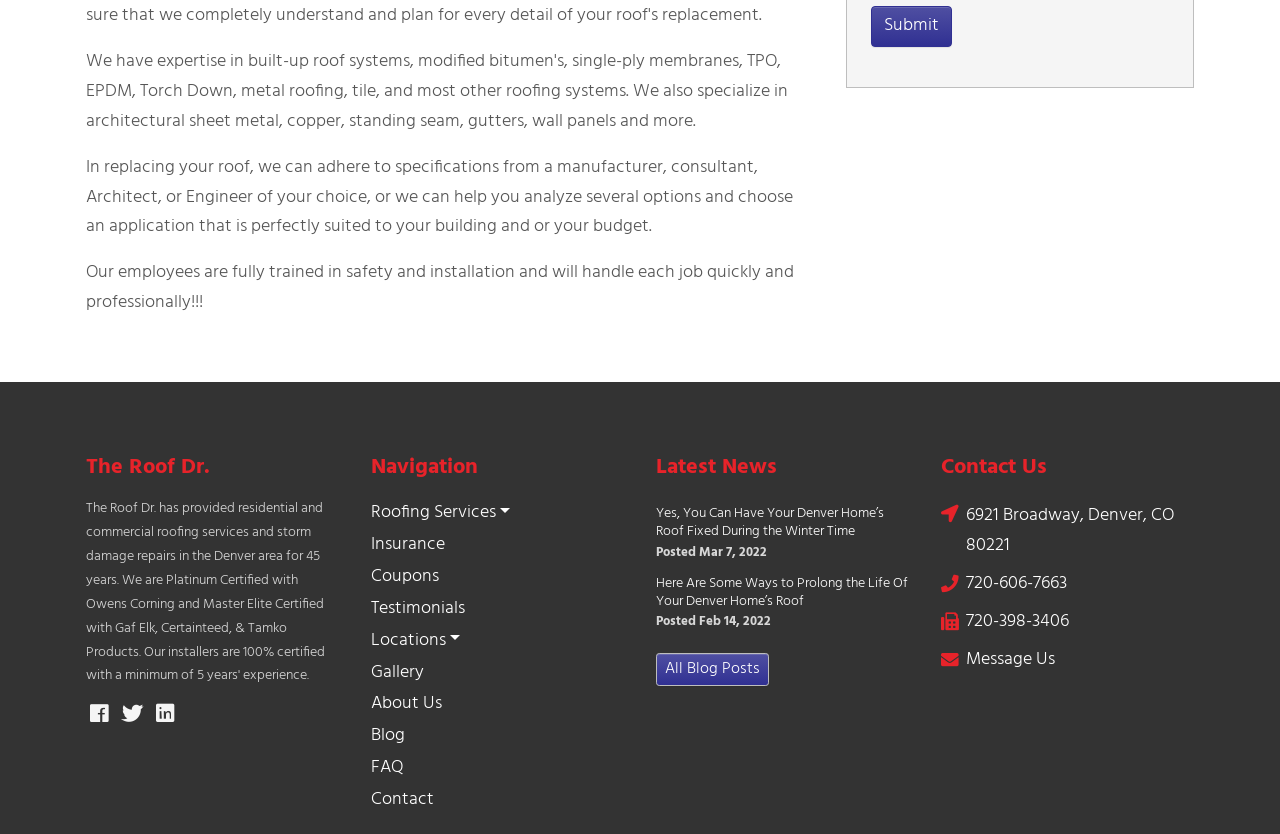Using the element description 6921 Broadway, Denver, CO 80221, predict the bounding box coordinates for the UI element. Provide the coordinates in (top-left x, top-left y, bottom-right x, bottom-right y) format with values ranging from 0 to 1.

[0.735, 0.596, 0.933, 0.677]